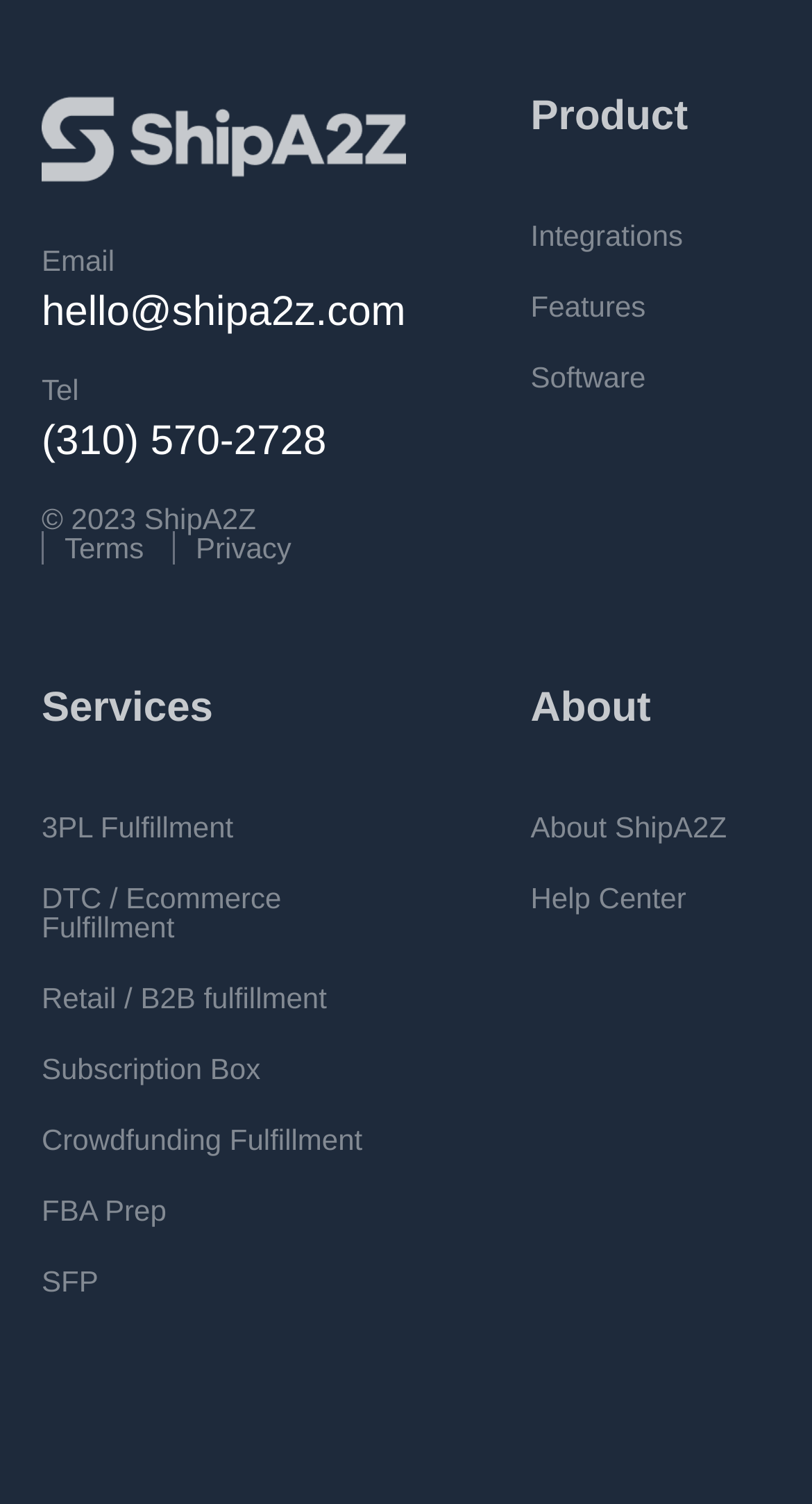What is the company's name?
Please answer the question with as much detail and depth as you can.

I found the company name by looking at the StaticText element with the text '© 2023 ShipA2Z', which indicates that ShipA2Z is the company name.